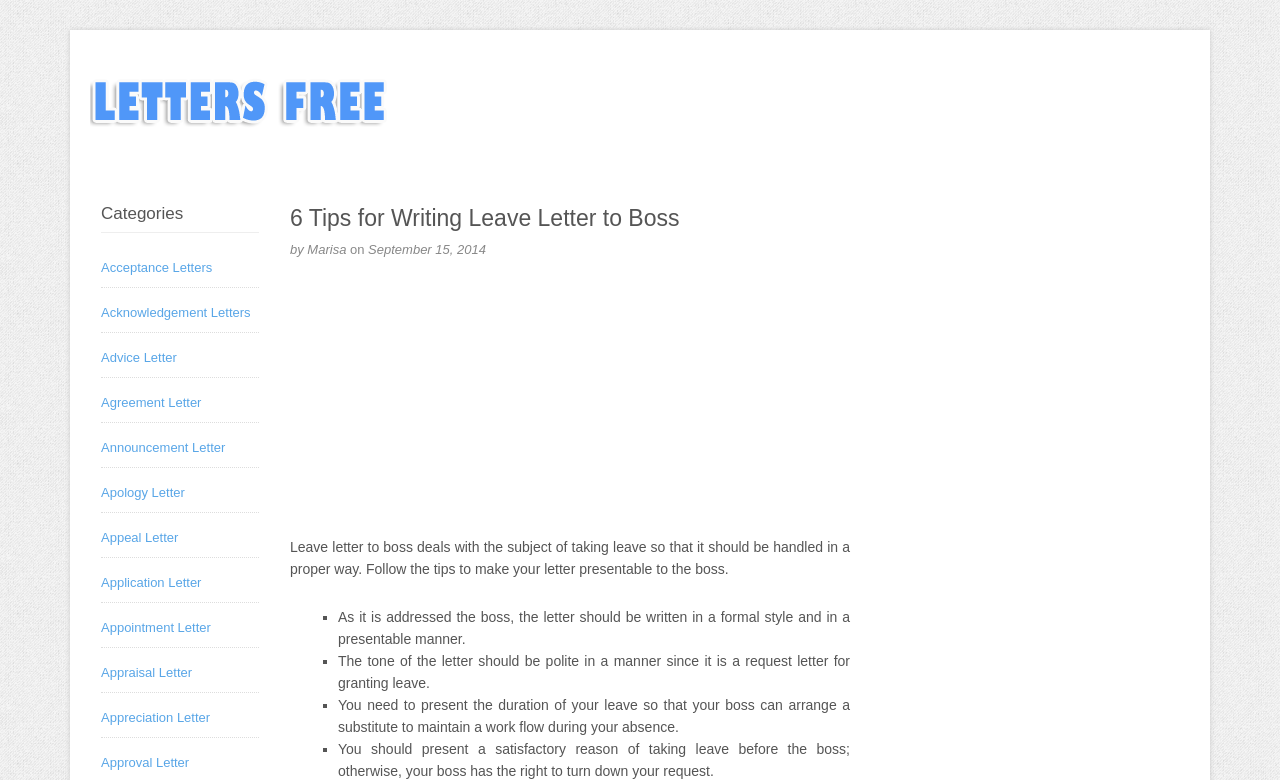Examine the screenshot and answer the question in as much detail as possible: What should be included in a leave letter?

The article mentions that one should present the duration of their leave so that the boss can arrange a substitute to maintain a work flow during their absence, implying that the duration of leave is an essential detail to include in a leave letter.